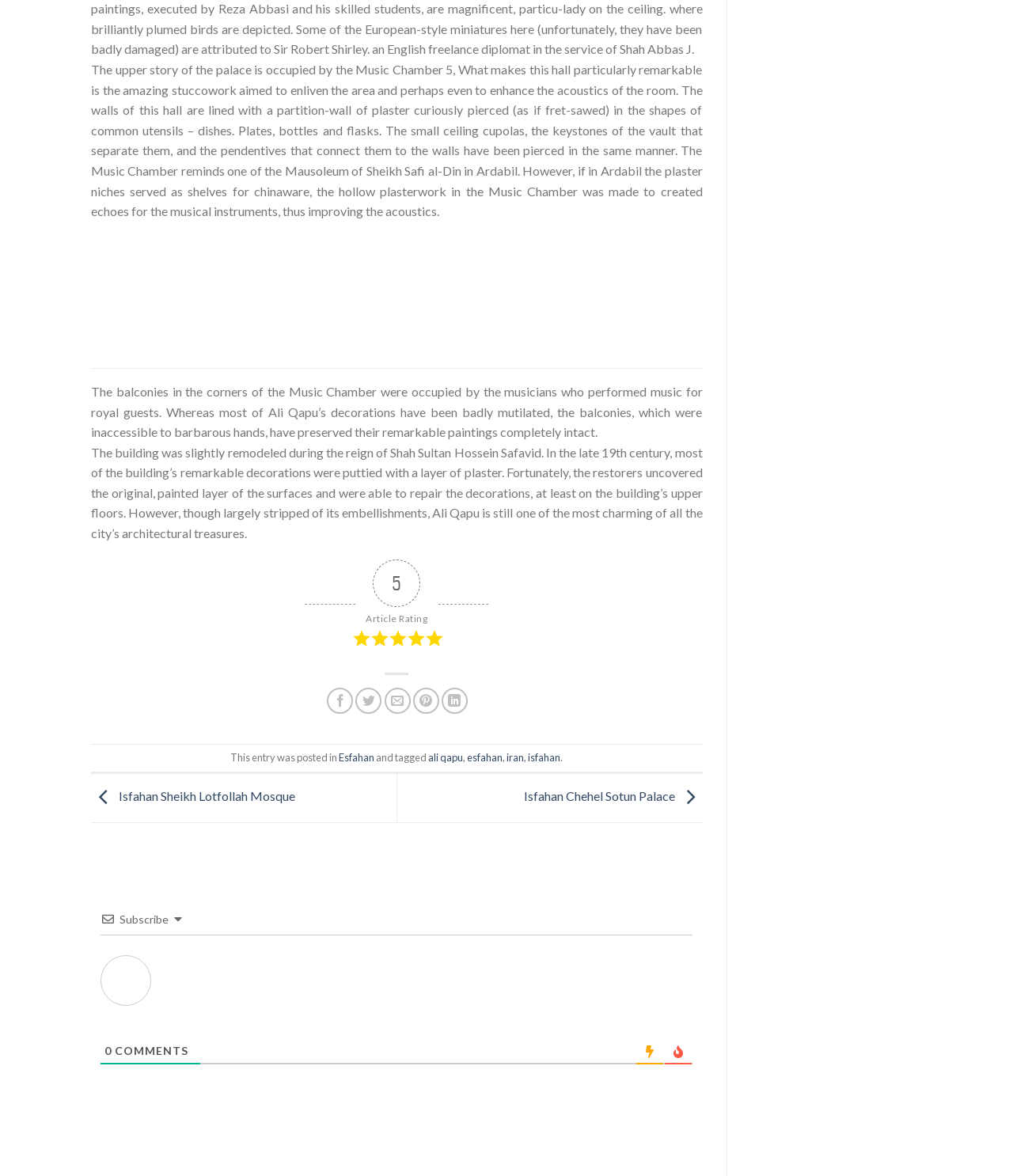Could you provide the bounding box coordinates for the portion of the screen to click to complete this instruction: "Subscribe to the newsletter"?

[0.118, 0.776, 0.167, 0.787]